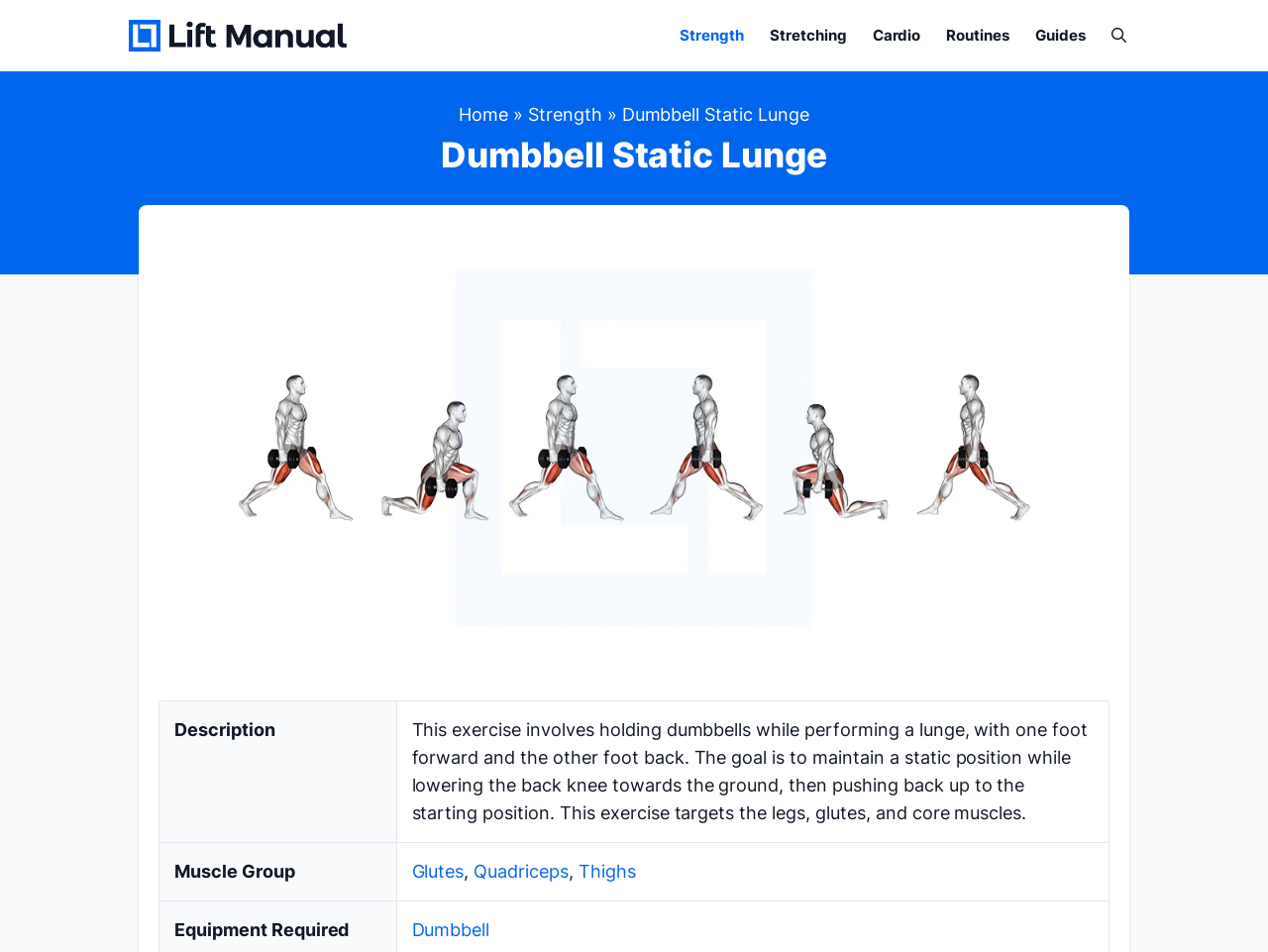Please indicate the bounding box coordinates for the clickable area to complete the following task: "Open the search bar". The coordinates should be specified as four float numbers between 0 and 1, i.e., [left, top, right, bottom].

[0.866, 0.022, 0.898, 0.052]